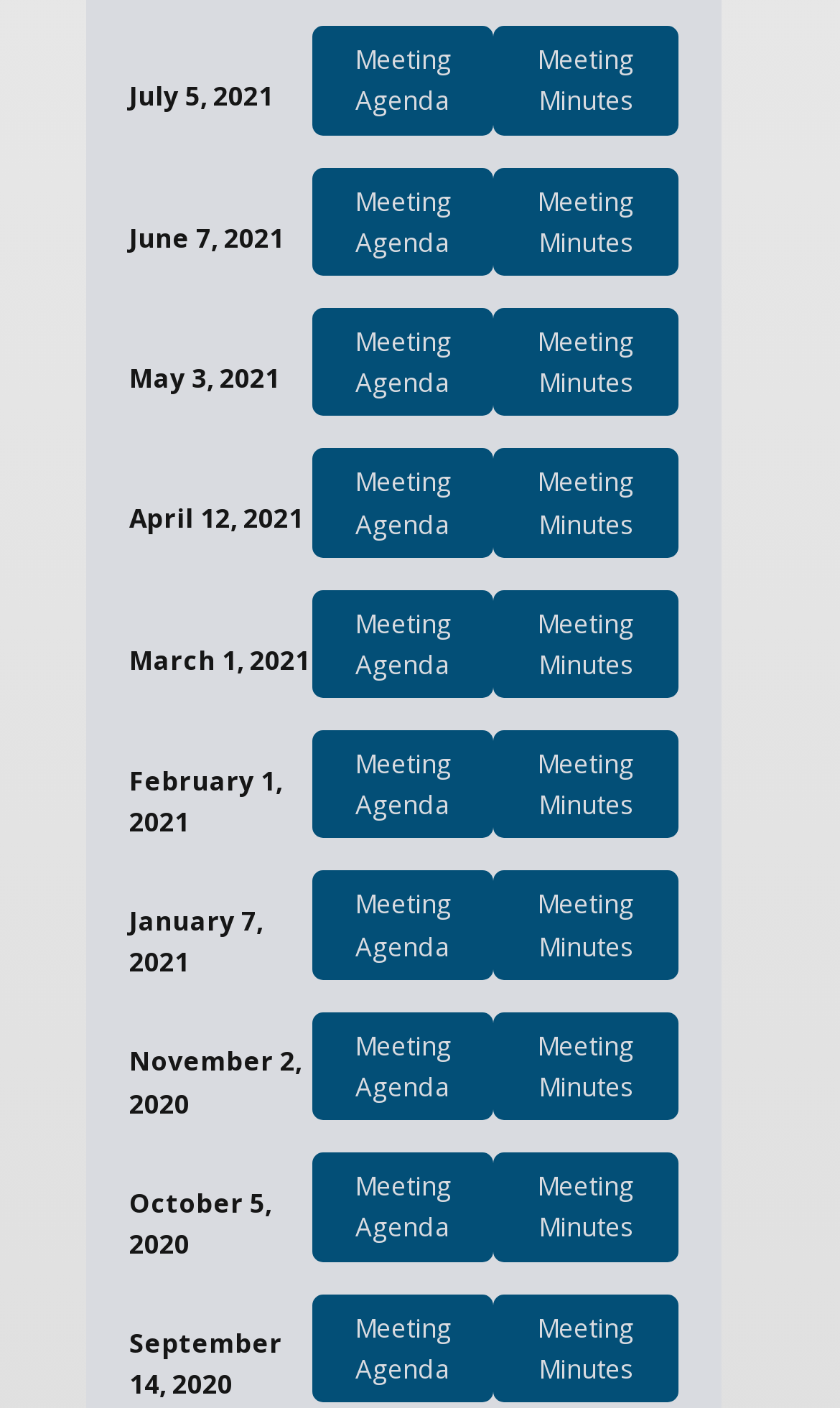Given the element description: "Meeting Agenda", predict the bounding box coordinates of the UI element it refers to, using four float numbers between 0 and 1, i.e., [left, top, right, bottom].

[0.371, 0.619, 0.588, 0.696]